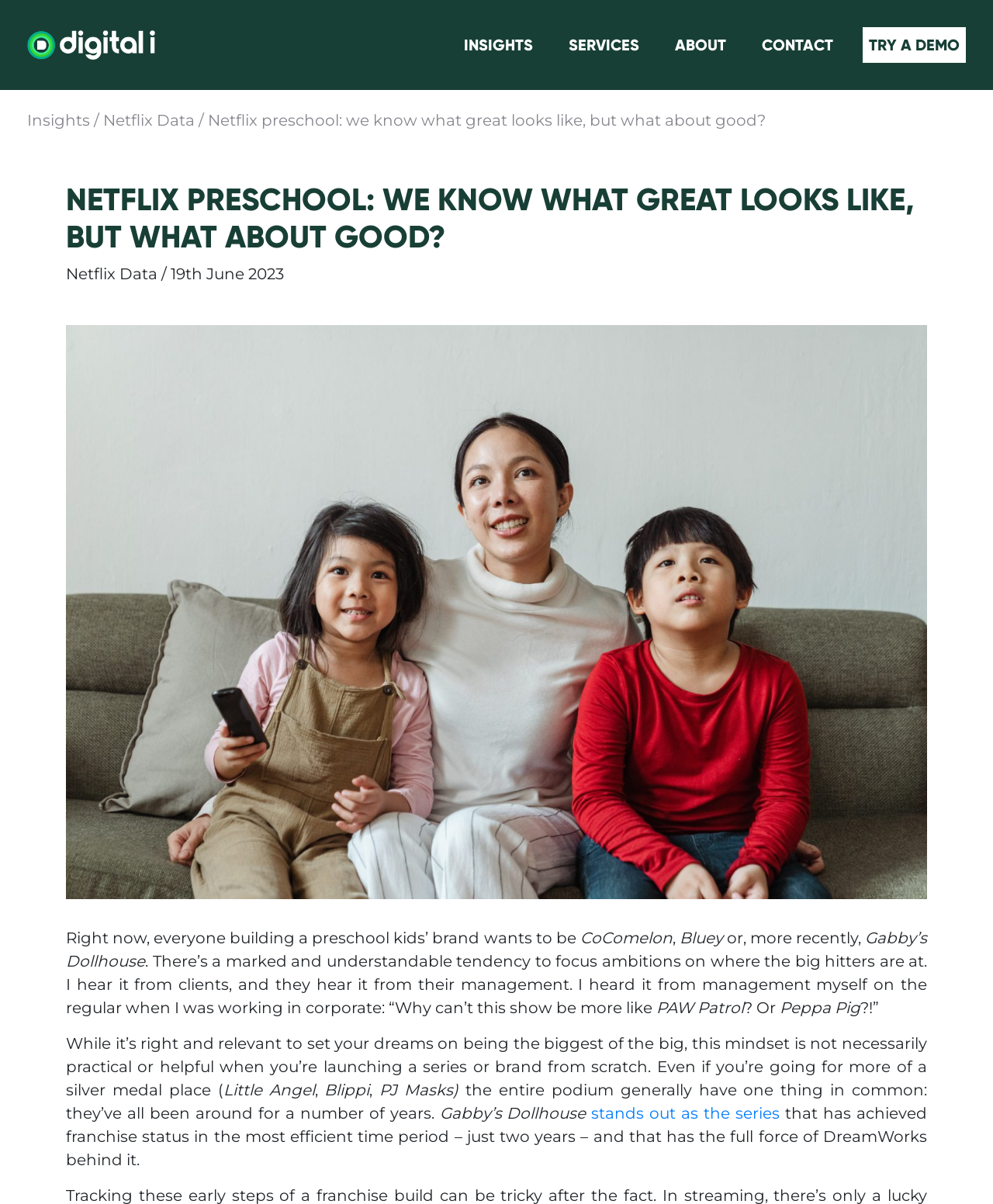Please answer the following question using a single word or phrase: 
What is the name of the popular preschool show mentioned in the article?

CoComelon